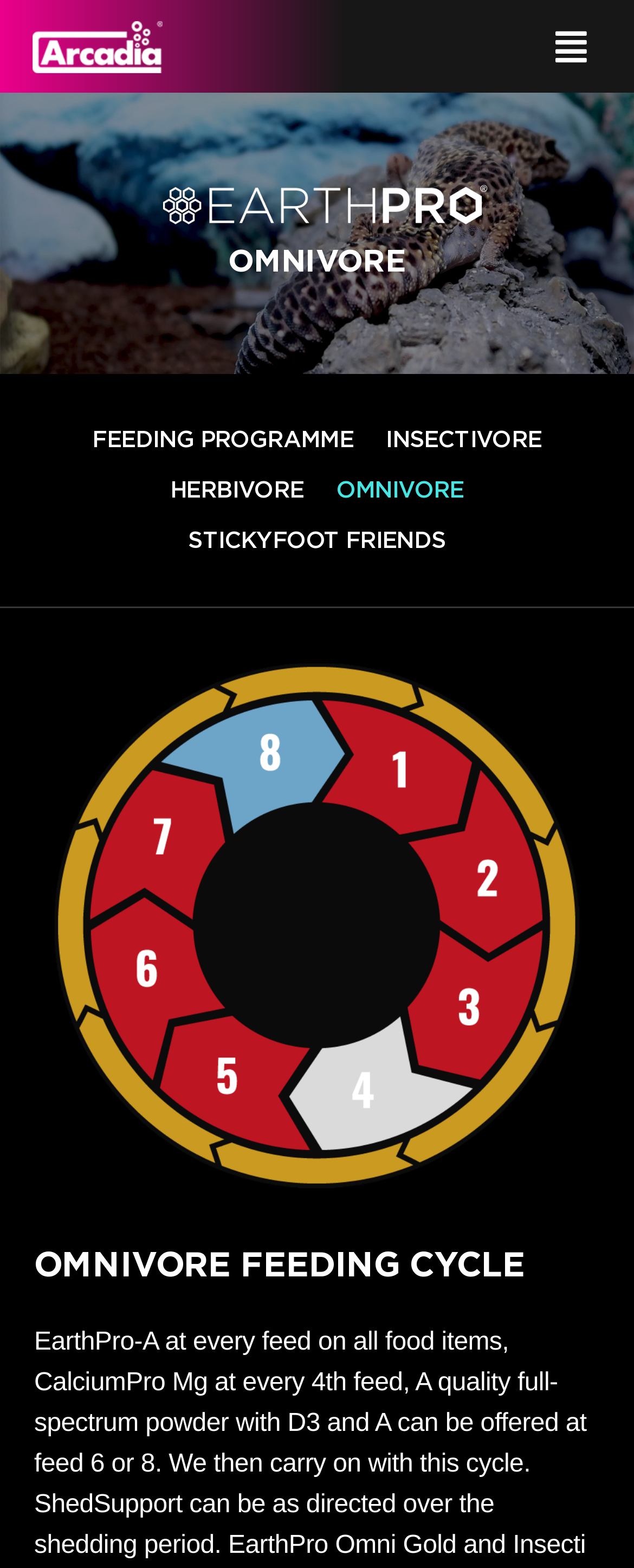What is the text of the second heading?
Using the information from the image, give a concise answer in one word or a short phrase.

OMNIVORE FEEDING CYCLE